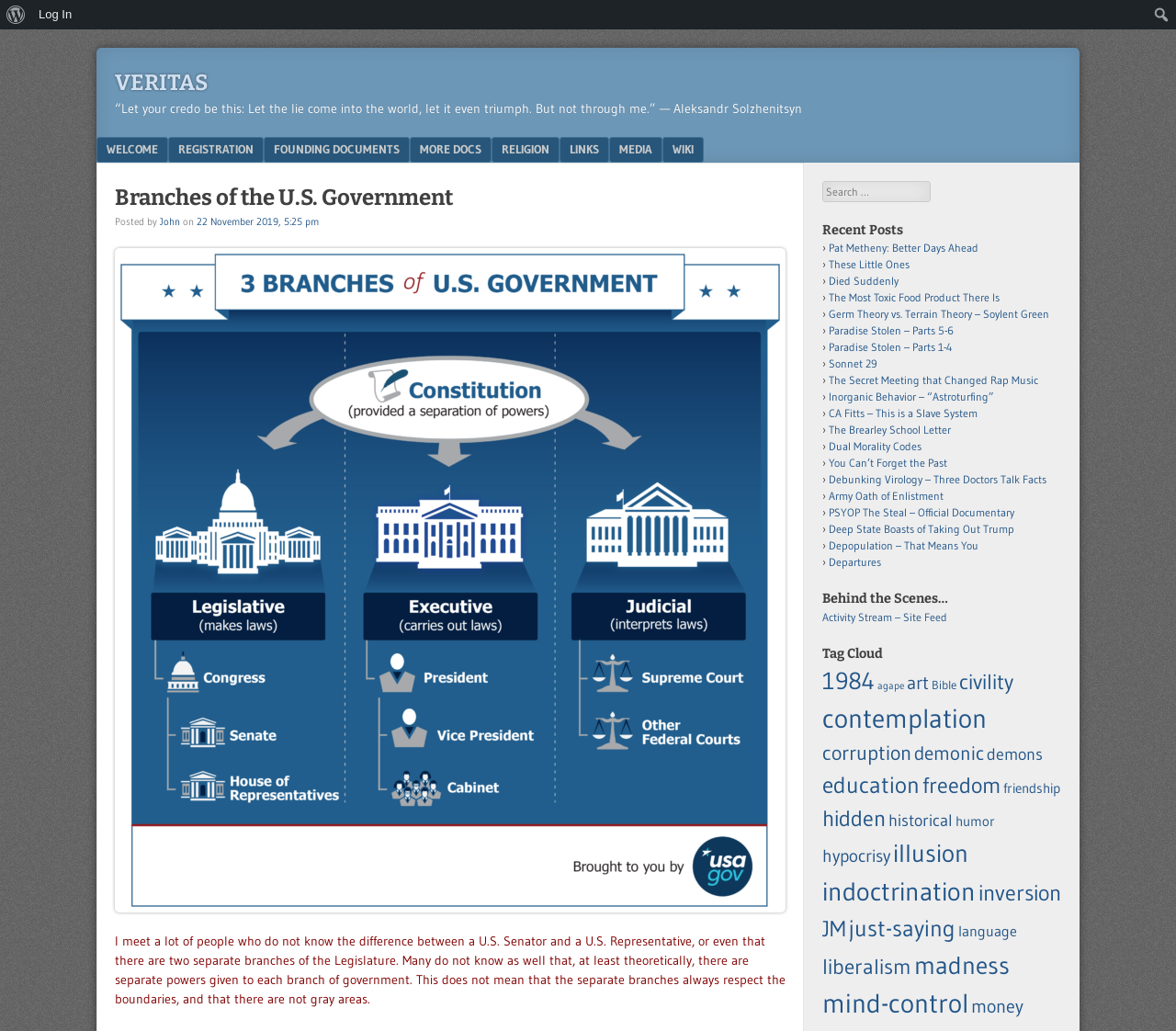Specify the bounding box coordinates of the area to click in order to execute this command: 'Click on the 'VERITAS' link'. The coordinates should consist of four float numbers ranging from 0 to 1, and should be formatted as [left, top, right, bottom].

[0.098, 0.068, 0.177, 0.093]